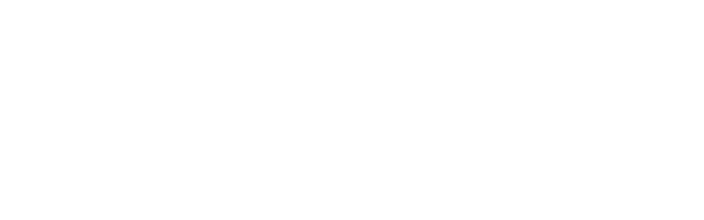Provide a thorough and detailed caption for the image.

The image features a graphic related to "Special Occasion Speech Topics." It visually highlights various themes and ideas that can be explored for impactful speeches on festive and significant events. This resource is particularly useful for individuals looking to impress their audience with thoughtful and engaging content. The image’s design aims to capture attention while conveying the essence of crafting memorable speeches tailored to specific occasions, enhancing both the speaker's confidence and the audience's experience.